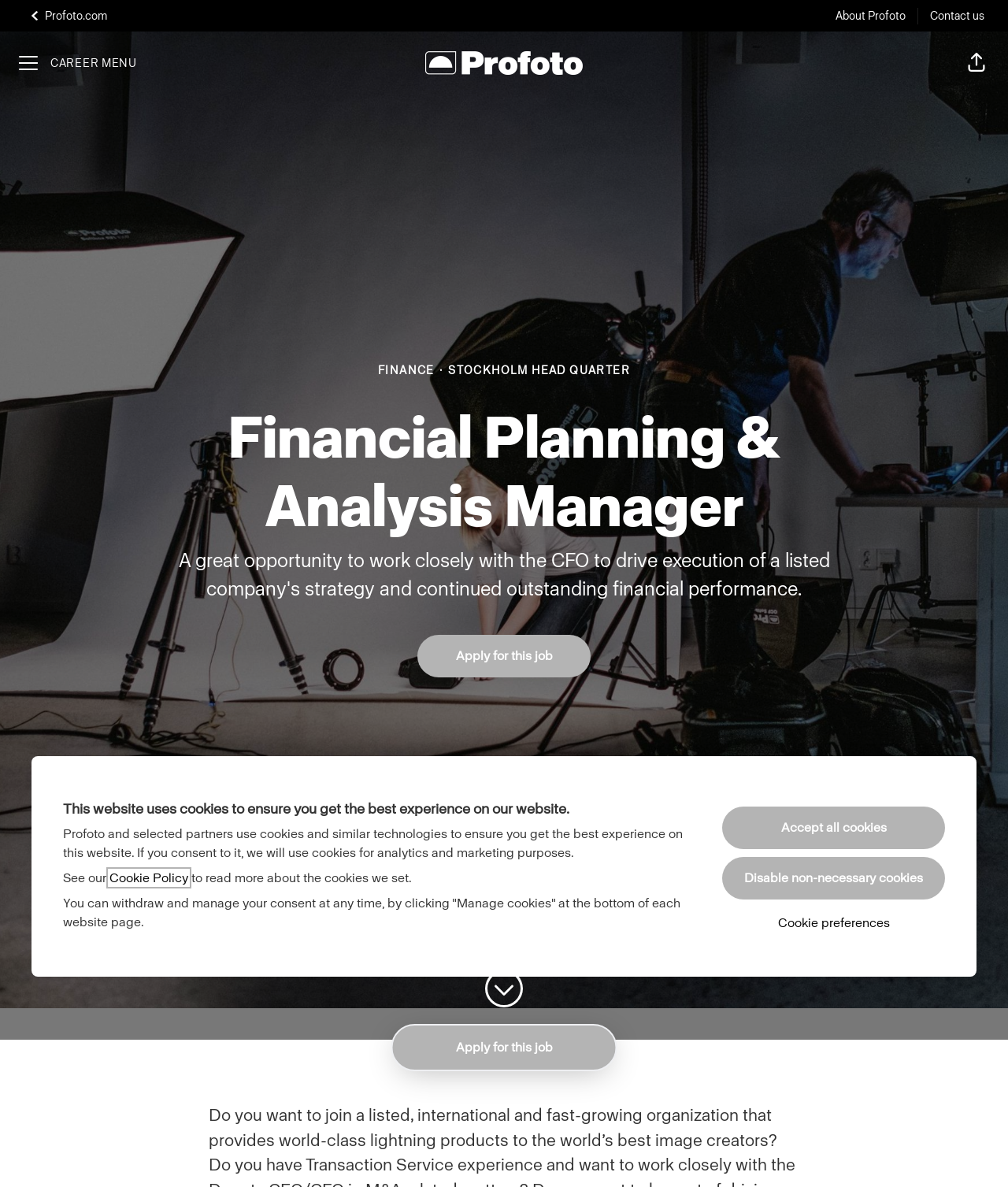Determine the bounding box coordinates of the clickable element to achieve the following action: 'Click the 'Profoto career site' link'. Provide the coordinates as four float values between 0 and 1, formatted as [left, top, right, bottom].

[0.422, 0.029, 0.578, 0.077]